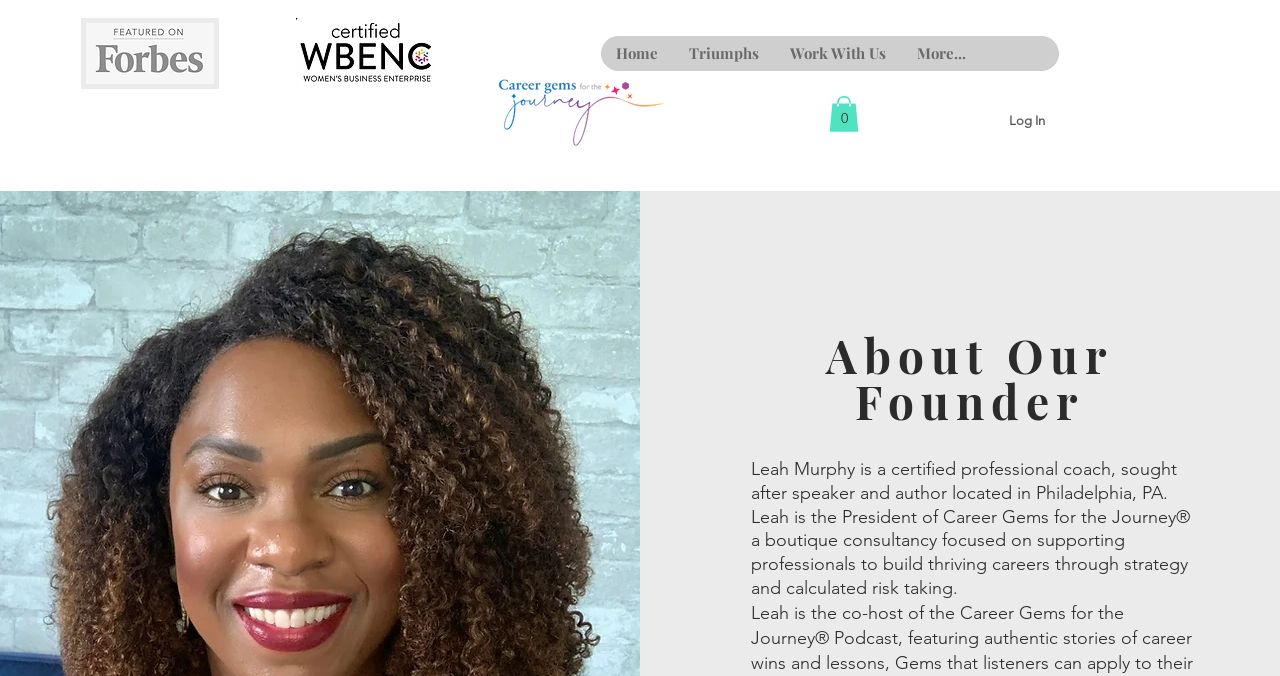What is the name of the consultancy founded by Leah Murphy?
From the screenshot, supply a one-word or short-phrase answer.

Career Gems for the Journey